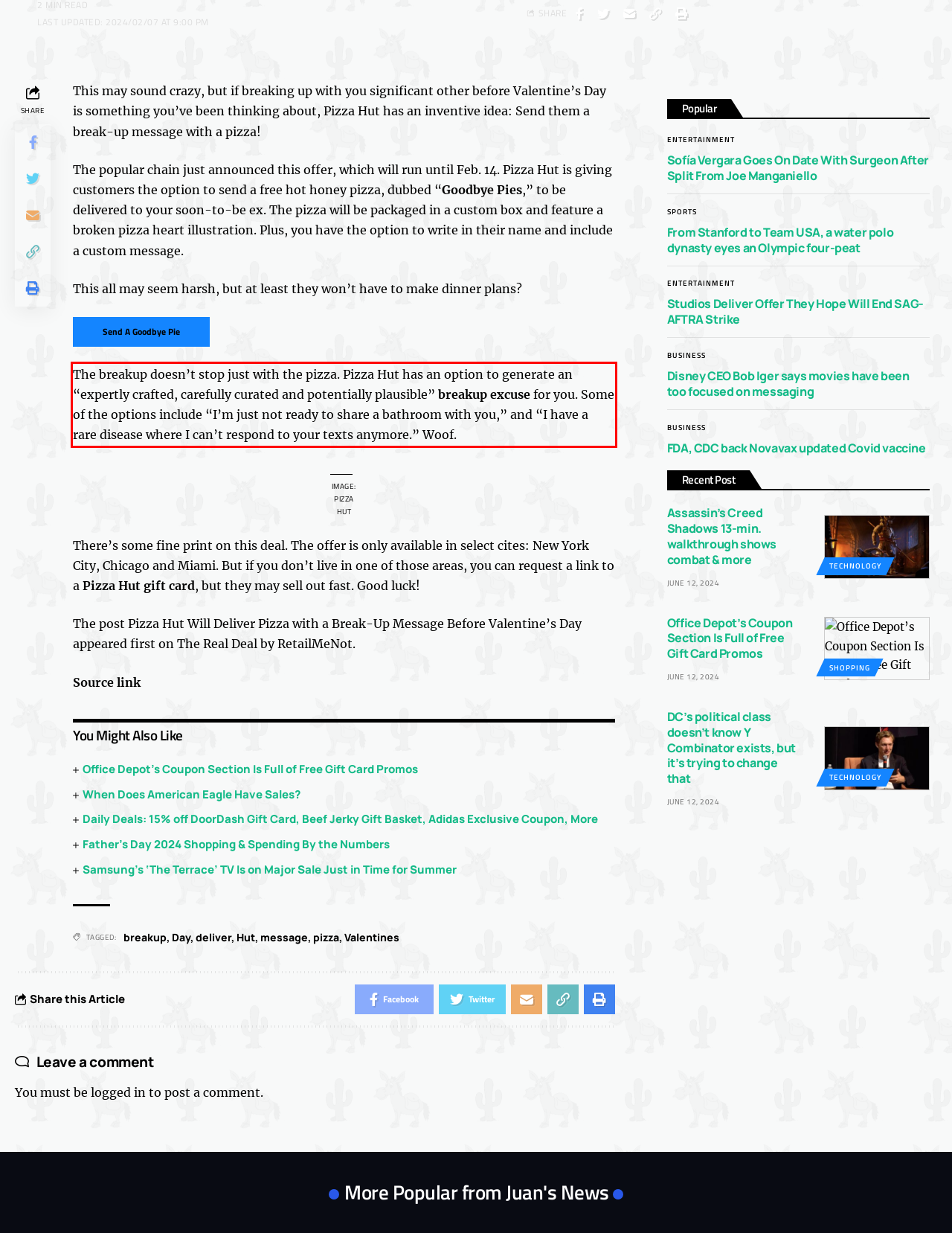Within the screenshot of a webpage, identify the red bounding box and perform OCR to capture the text content it contains.

The breakup doesn’t stop just with the pizza. Pizza Hut has an option to generate an “expertly crafted, carefully curated and potentially plausible” breakup excuse for you. Some of the options include “I’m just not ready to share a bathroom with you,” and “I have a rare disease where I can’t respond to your texts anymore.” Woof.